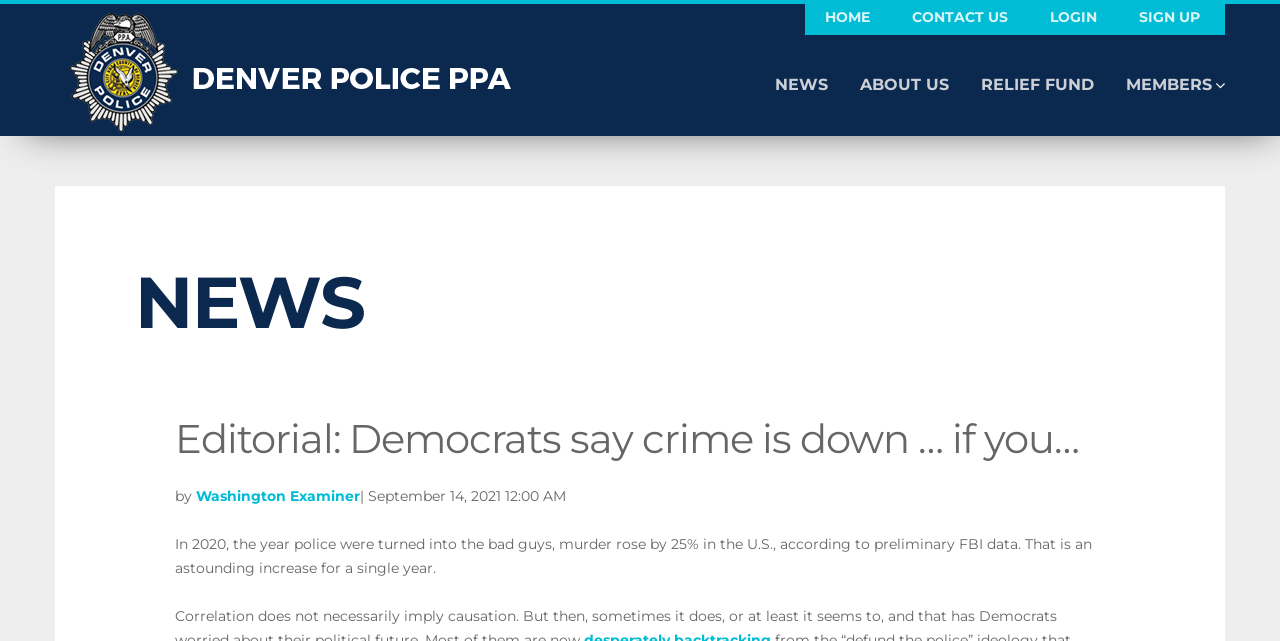Predict the bounding box for the UI component with the following description: "Relief Fund".

[0.766, 0.008, 0.855, 0.211]